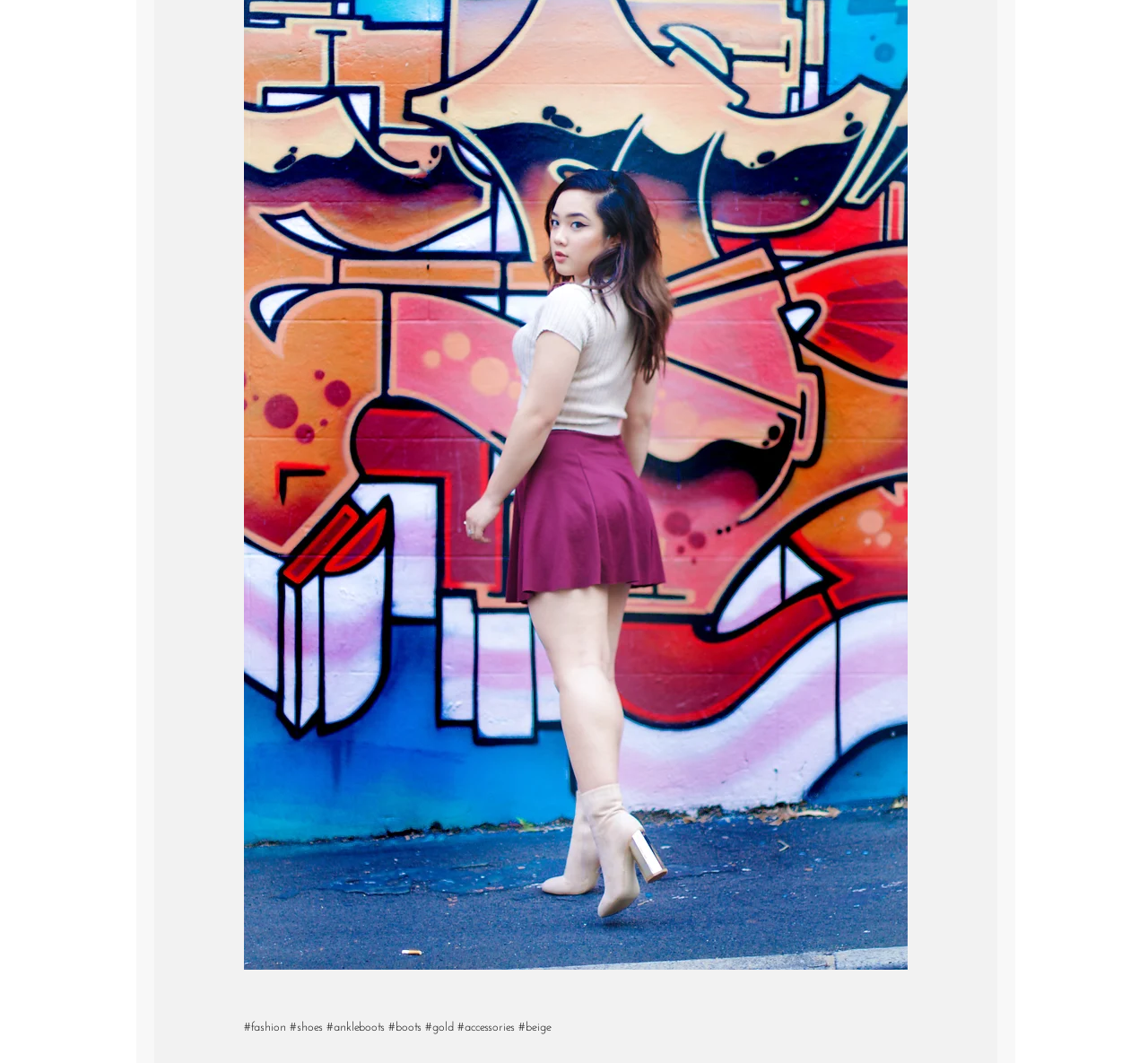What type of footwear is mentioned on the webpage?
Using the image, provide a detailed and thorough answer to the question.

The webpage has links to 'shoes', 'ankle boots', and 'boots', indicating that the webpage is related to footwear, specifically boots and shoes.